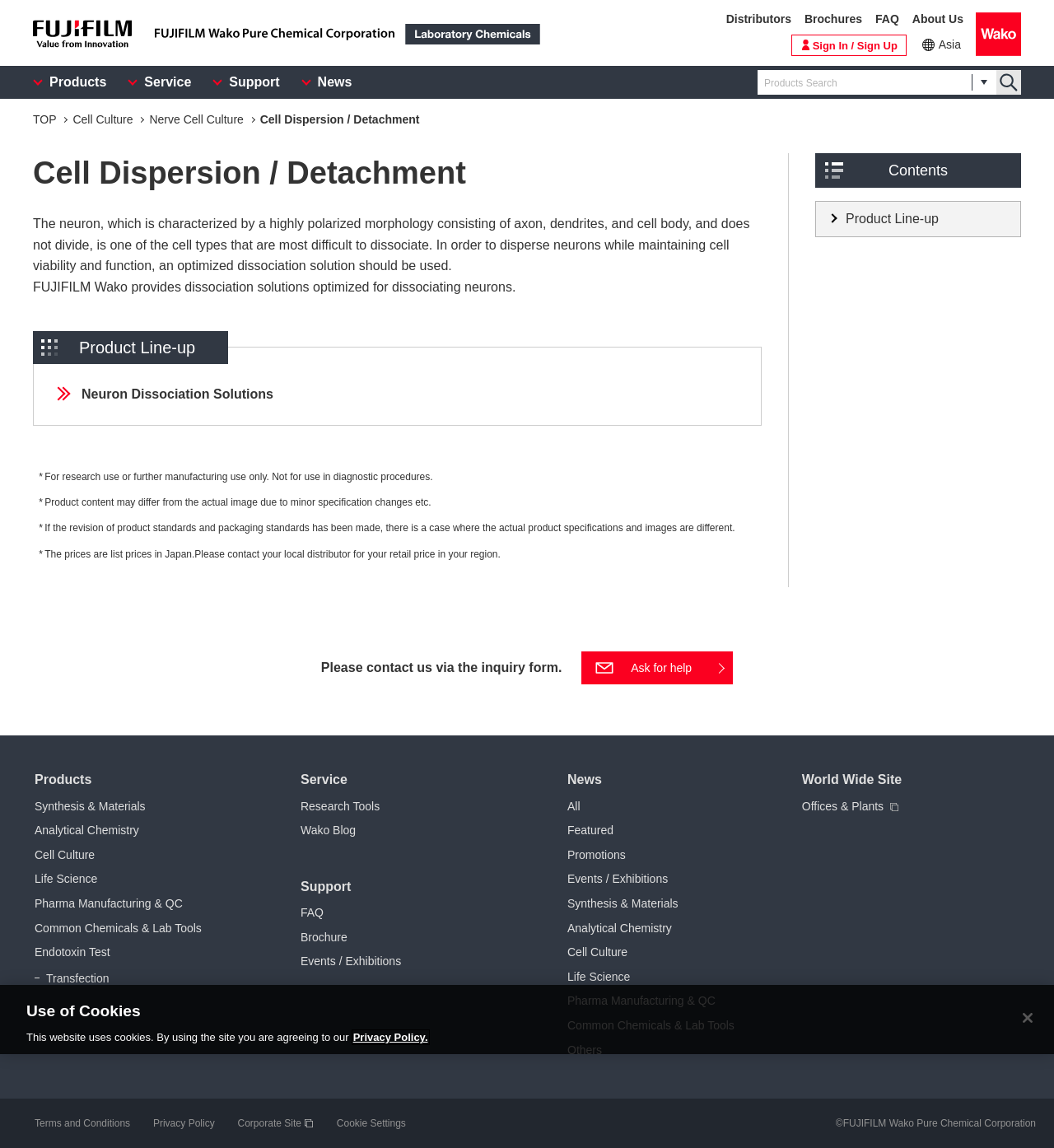Produce an extensive caption that describes everything on the webpage.

This webpage is about Cell Dispersion/Detachment, a product line from FUJIFILM Wako Pure Chemical Corporation, a laboratory chemicals company. At the top left, there is a logo of FUJIFILM and a link to the company's website. Next to it, there are four main navigation links: Products, Service, Support, and News.

Below the navigation links, there is a search bar with a button on the right side. On the top right, there are several links, including Sign In/Sign Up, Asia, Distributors, Brochures, FAQ, and About Us.

The main content of the webpage is an article about Cell Dispersion/Detachment. It starts with a heading and a brief introduction to the product, followed by a description of the product's features and benefits. There is also a section titled "Product Line-up" with a link to Neuron Dissociation Solutions.

On the right side of the article, there are several sections, including a button labeled "Contents", a link to Product Line-up, and a section with several links to other product categories, such as Synthesis & Materials, Analytical Chemistry, and Life Science.

At the bottom of the webpage, there are four sections with emphasized headings: Products, Service, Support, and News. Each section has several links to related pages, such as Research Tools, Wako Blog, FAQ, Brochure, and Events/Exhibitions.

Overall, this webpage provides information about Cell Dispersion/Detachment, a product line from FUJIFILM Wako Pure Chemical Corporation, and offers links to related products, services, and resources.